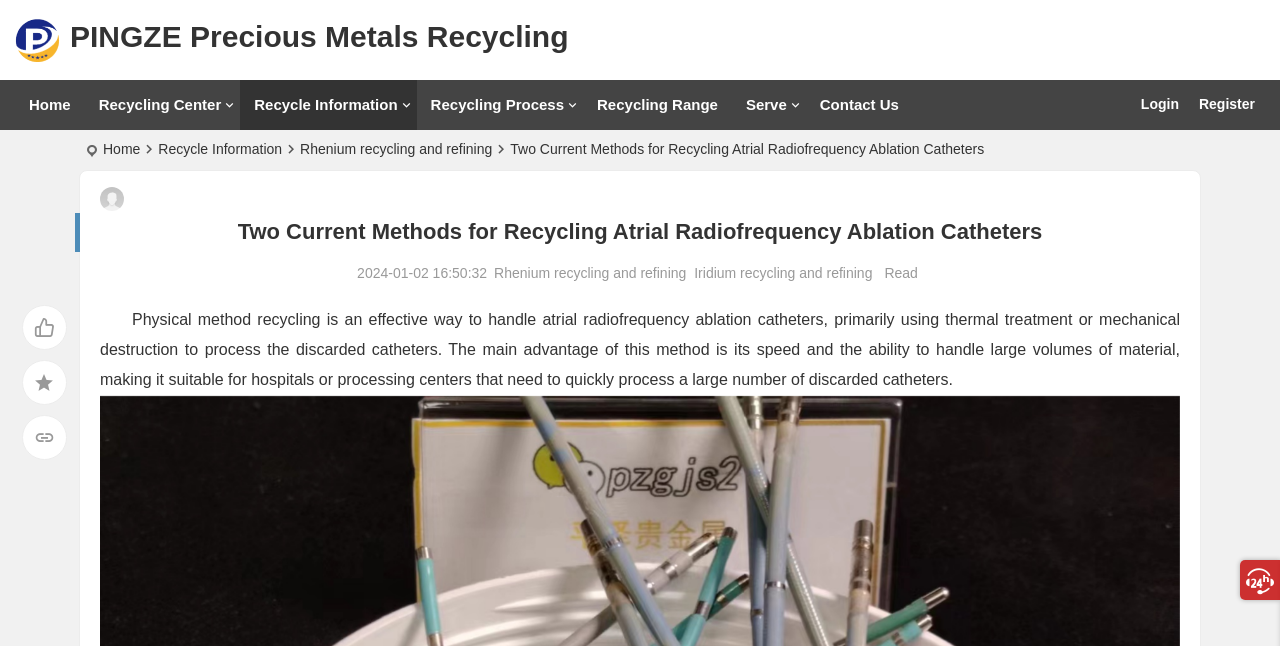What is the advantage of physical method recycling?
Based on the image, please offer an in-depth response to the question.

The text 'The main advantage of this method is its speed and the ability to handle large volumes of material...' explains the benefit of physical method recycling, which is its ability to quickly process a large number of discarded catheters.